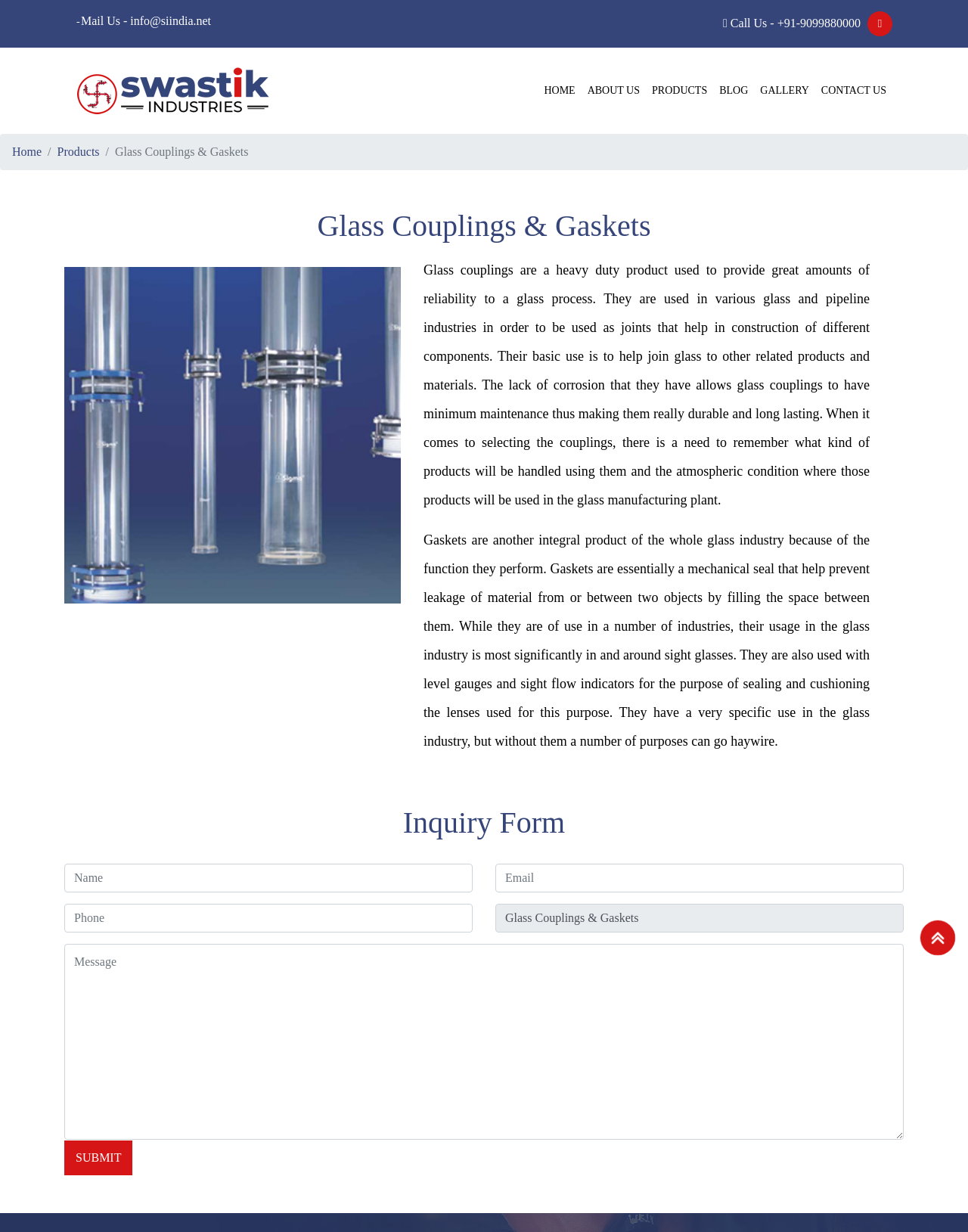Pinpoint the bounding box coordinates of the element that must be clicked to accomplish the following instruction: "Fill in the 'Name' textbox". The coordinates should be in the format of four float numbers between 0 and 1, i.e., [left, top, right, bottom].

[0.066, 0.701, 0.488, 0.724]